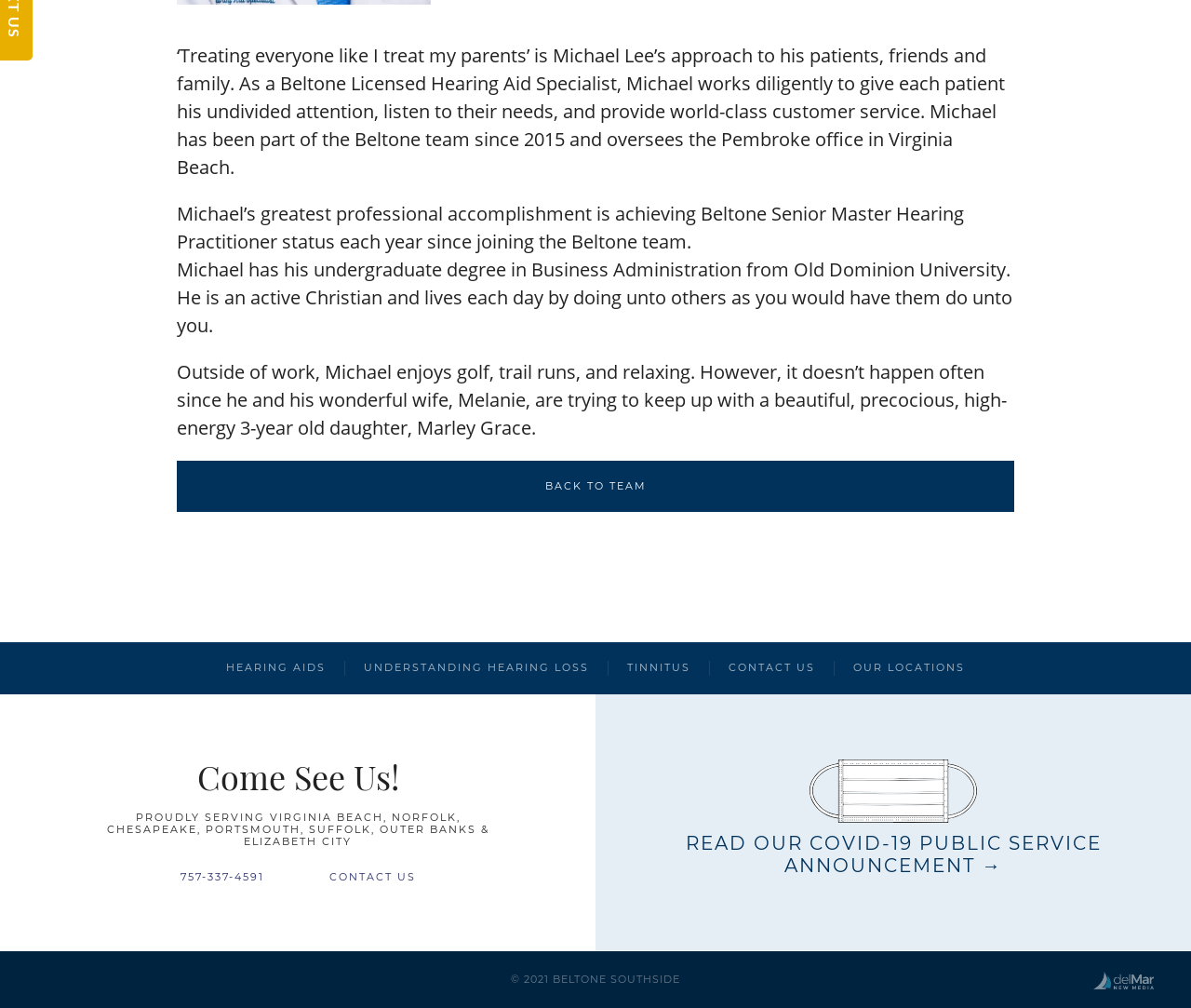From the screenshot, find the bounding box of the UI element matching this description: "Contact Us". Supply the bounding box coordinates in the form [left, top, right, bottom], each a float between 0 and 1.

[0.612, 0.656, 0.684, 0.669]